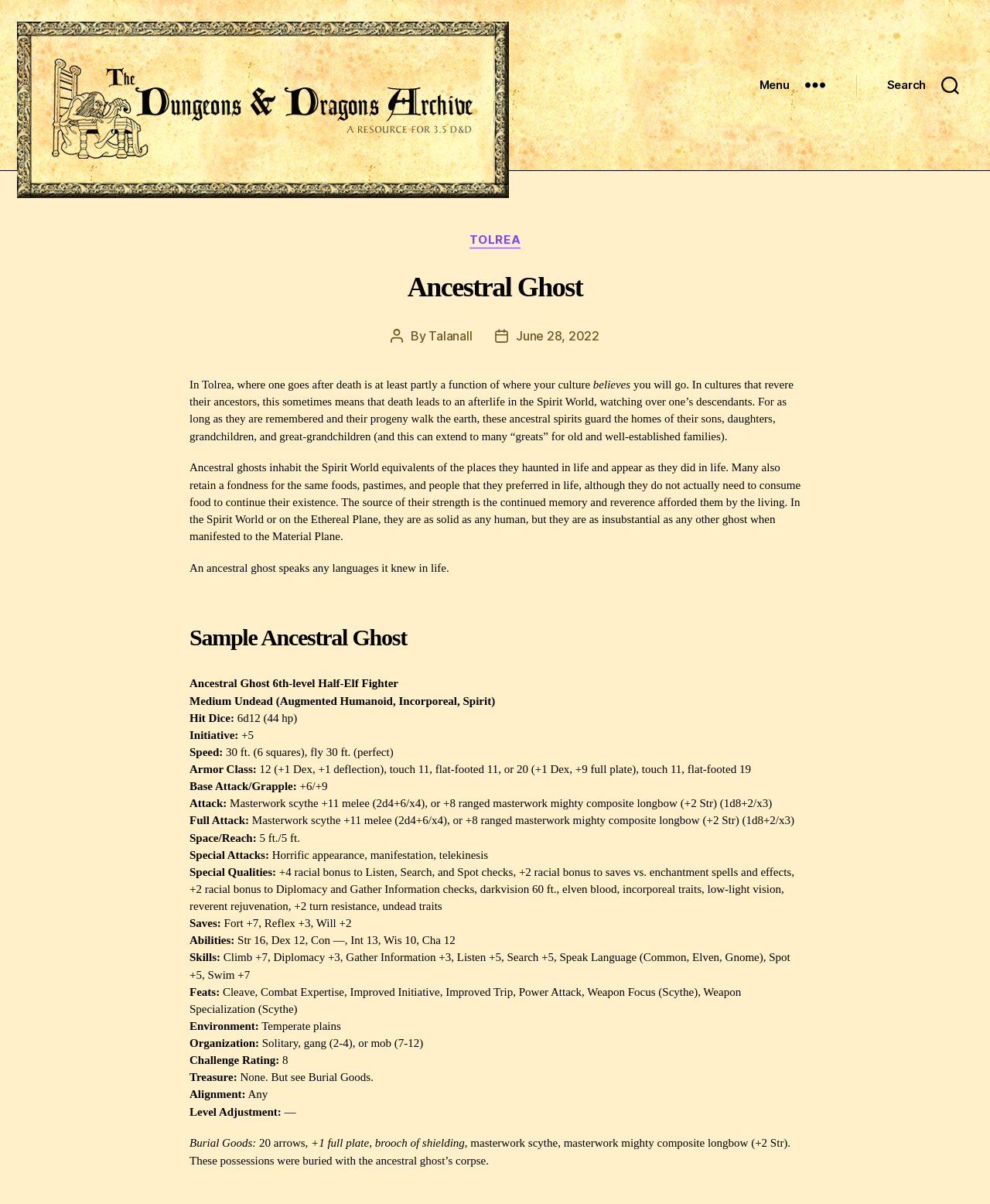Identify the bounding box coordinates for the UI element described by the following text: "June 28, 2022". Provide the coordinates as four float numbers between 0 and 1, in the format [left, top, right, bottom].

[0.521, 0.273, 0.605, 0.285]